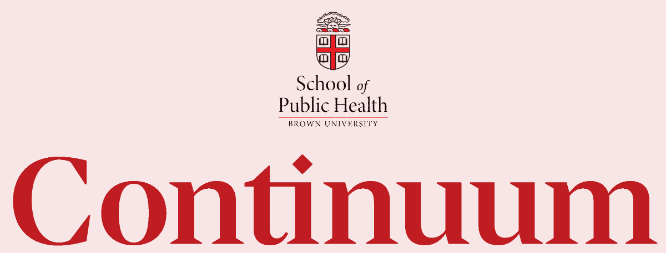Write a descriptive caption for the image, covering all notable aspects.

The image features the distinctive header for "Continuum," the magazine of the Brown University School of Public Health. The design elegantly combines elements of branding and academia, showcasing the university's emblem at the top, which includes a stylized depiction of a building along with the words "School of Public Health" and "Brown University" in a refined font. Below the emblem, the word "Continuum" is prominently displayed in a bold, eye-catching red typeface against a soft pink background, symbolizing both vibrancy and commitment to public health topics. This visual layout emphasizes the magazine's focus on important issues and initiatives within the field of public health at Brown University.